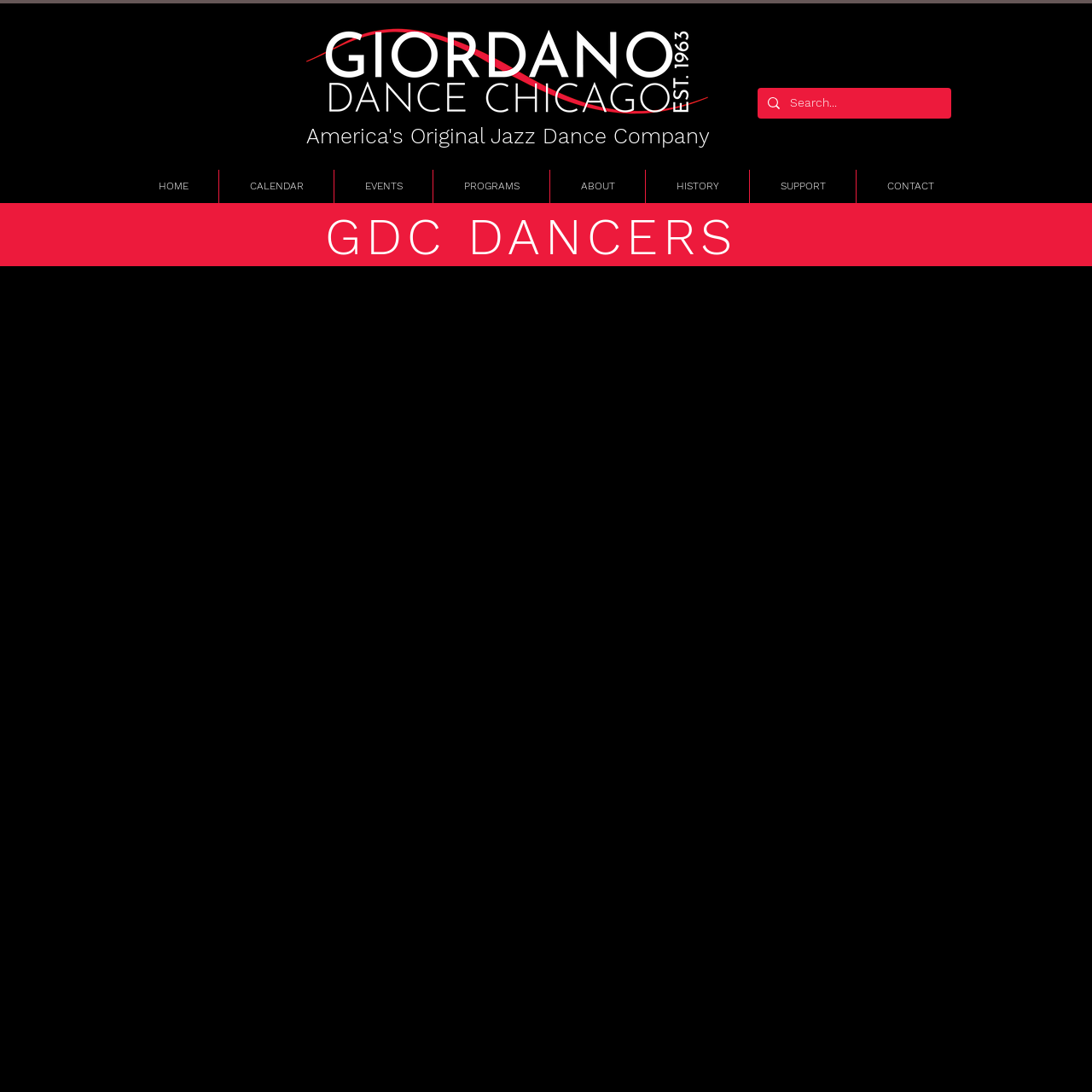Can you specify the bounding box coordinates for the region that should be clicked to fulfill this instruction: "View calendar".

[0.201, 0.155, 0.305, 0.186]